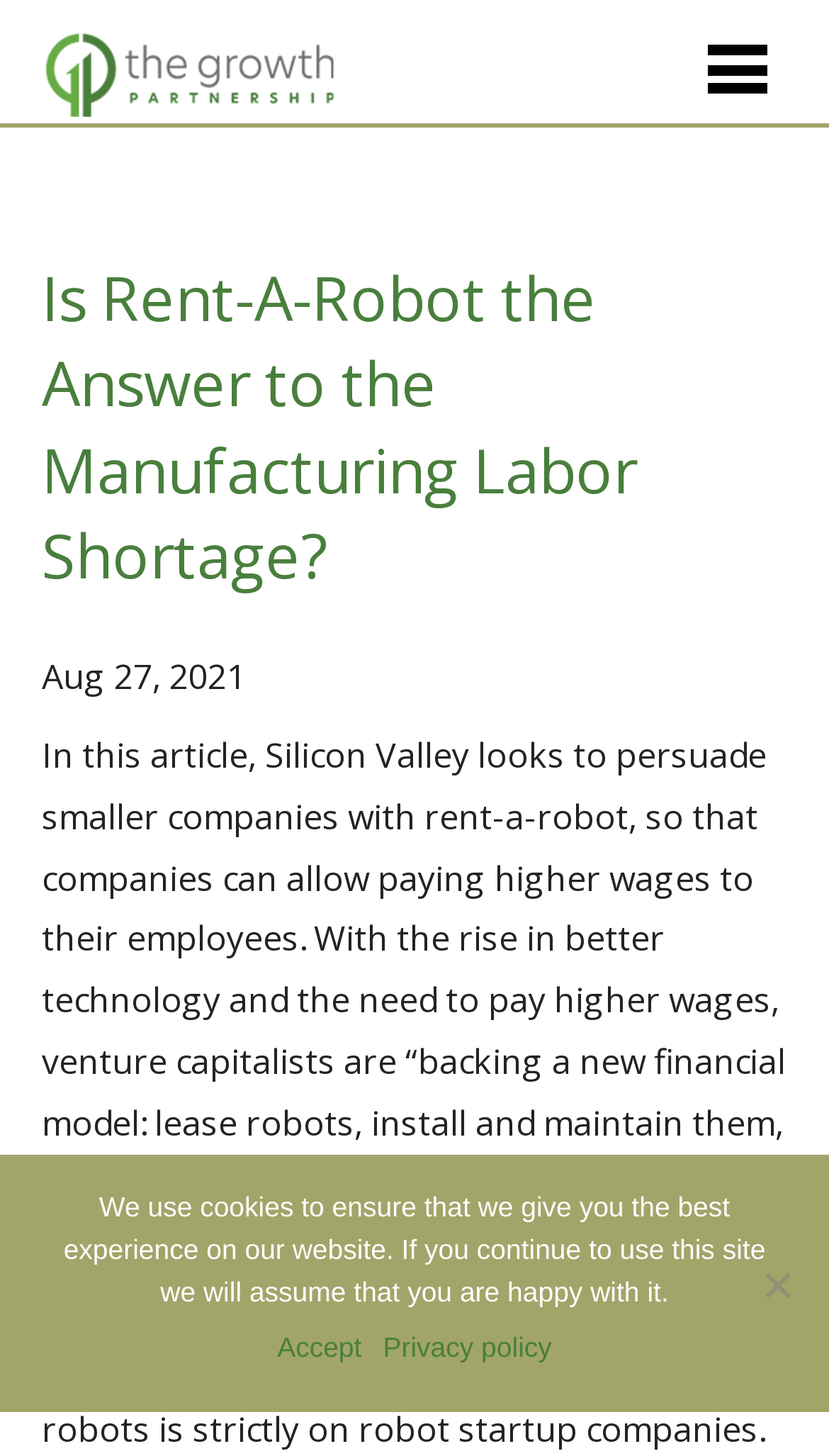Explain in detail what you observe on this webpage.

The webpage is an article titled "Is Rent-A-Robot the Answer to the Manufacturing Labor Shortage?" from The Growth Partnership. At the top left corner, there is a logo of The Growth Partnership, accompanied by a link to the organization's website. Below the logo, the article's title is displayed as a heading, taking up most of the width of the page.

On the top right corner, there is a small link with no text. Below the article title, the publication date "Aug 27, 2021" is shown. The main content of the article is not explicitly described in the accessibility tree, but based on the meta description, it appears to discuss how Silicon Valley is promoting the use of rent-a-robot services to allow companies to pay higher wages to their employees.

At the bottom of the page, a cookie notice dialog is displayed, taking up the full width of the page. The dialog contains a message explaining the use of cookies on the website and provides options to accept or review the privacy policy. There is also a "No" button, but its purpose is unclear.